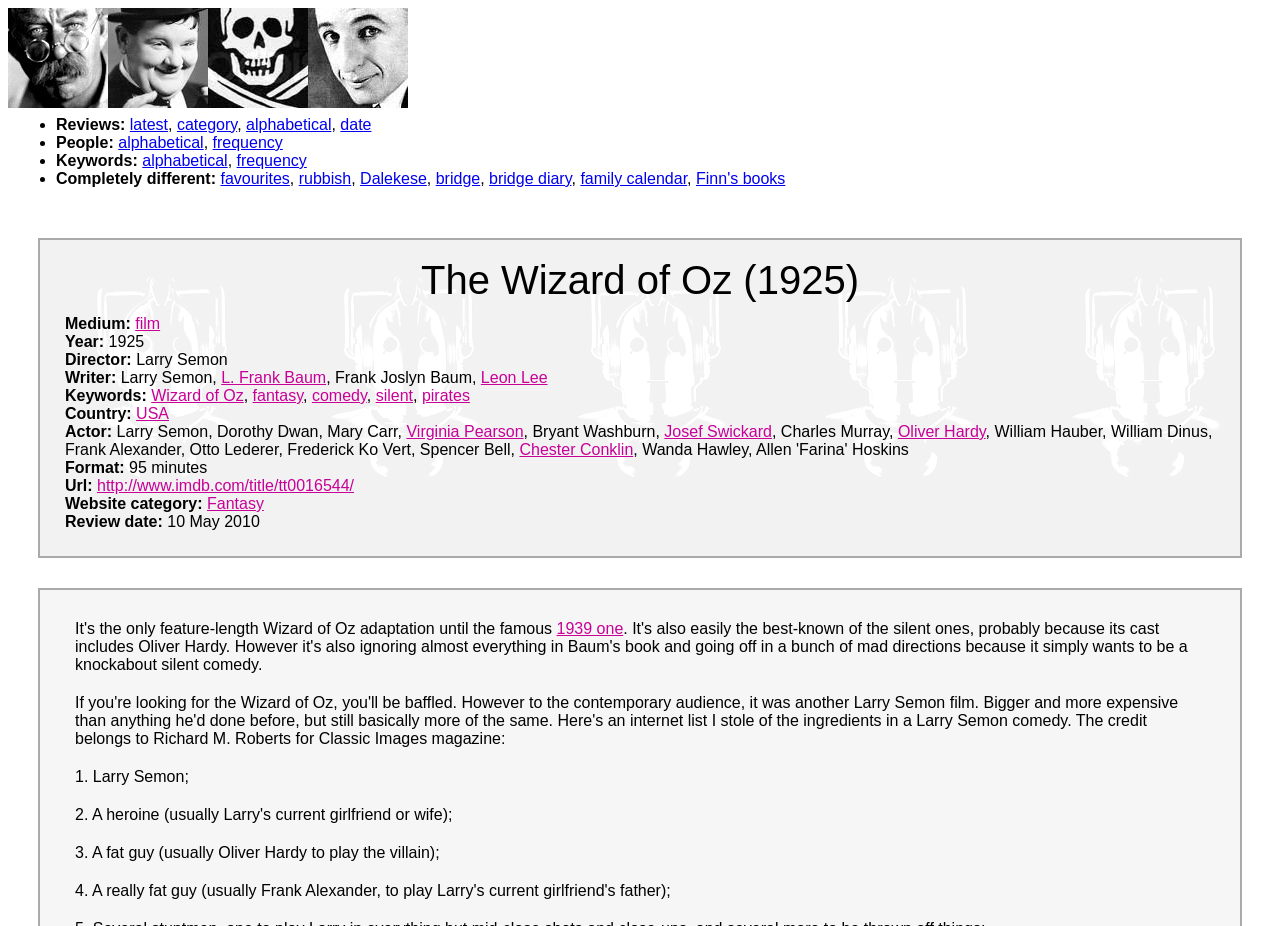Please specify the bounding box coordinates of the area that should be clicked to accomplish the following instruction: "Click on the link to view the film details". The coordinates should consist of four float numbers between 0 and 1, i.e., [left, top, right, bottom].

[0.106, 0.34, 0.125, 0.359]